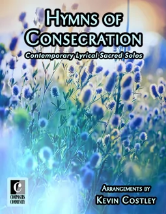What type of solos are featured in the music book?
Please respond to the question with a detailed and thorough explanation.

The subtitle notes that the collection contains 'Contemporary Lyrical Sacred Solos', which implies that the music book features sacred solos.